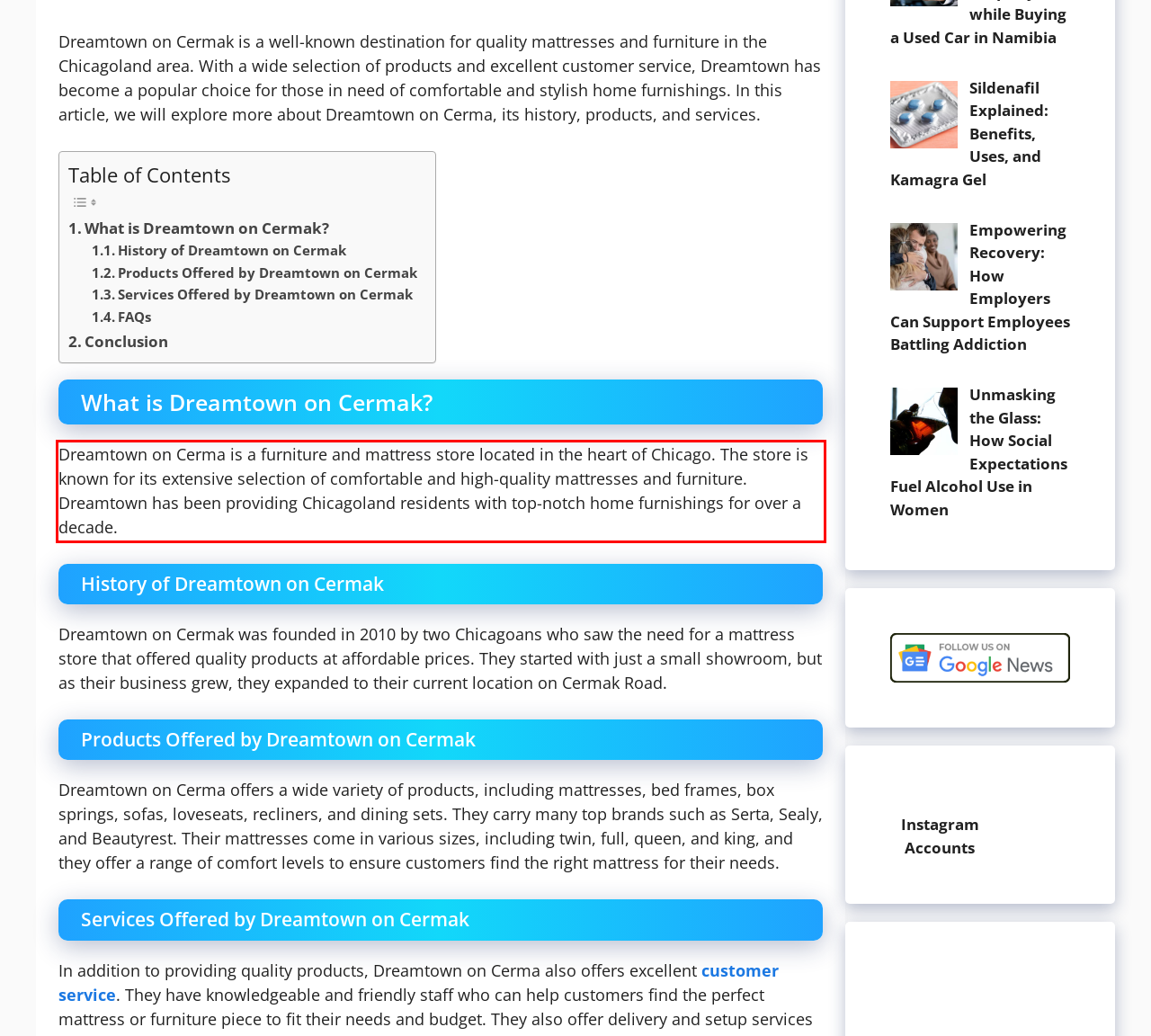You are presented with a webpage screenshot featuring a red bounding box. Perform OCR on the text inside the red bounding box and extract the content.

Dreamtown on Cerma is a furniture and mattress store located in the heart of Chicago. The store is known for its extensive selection of comfortable and high-quality mattresses and furniture. Dreamtown has been providing Chicagoland residents with top-notch home furnishings for over a decade.